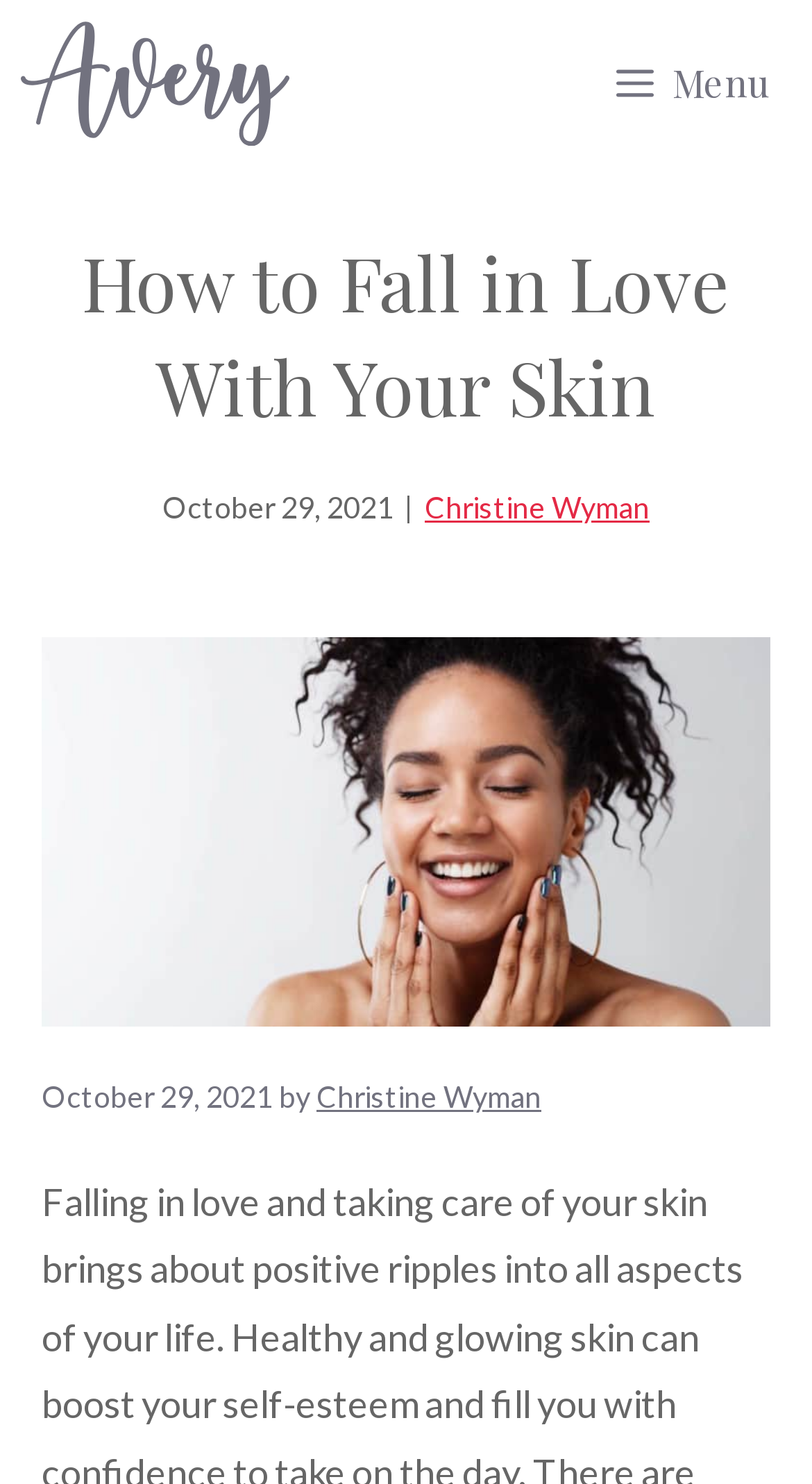Deliver a detailed narrative of the webpage's visual and textual elements.

The webpage is about falling in love with one's skin and the positive effects it can have on one's life. At the top left corner, there is a link to "Wild About Beauty" accompanied by an image with the same name. To the right of this link, there is a button labeled "Menu" that controls a mobile menu.

Below the top section, there is a prominent heading that reads "How to Fall in Love With Your Skin". Underneath this heading, there is a timestamp indicating the date "October 29, 2021", followed by a vertical separator, and then a link to the author "Christine Wyman".

Further down the page, there is a section with a header that repeats the title "How to Fall in Love With Your Skin". This section contains the same timestamp and author information as before, with the timestamp on the left and the author link on the right, separated by a "by" label.